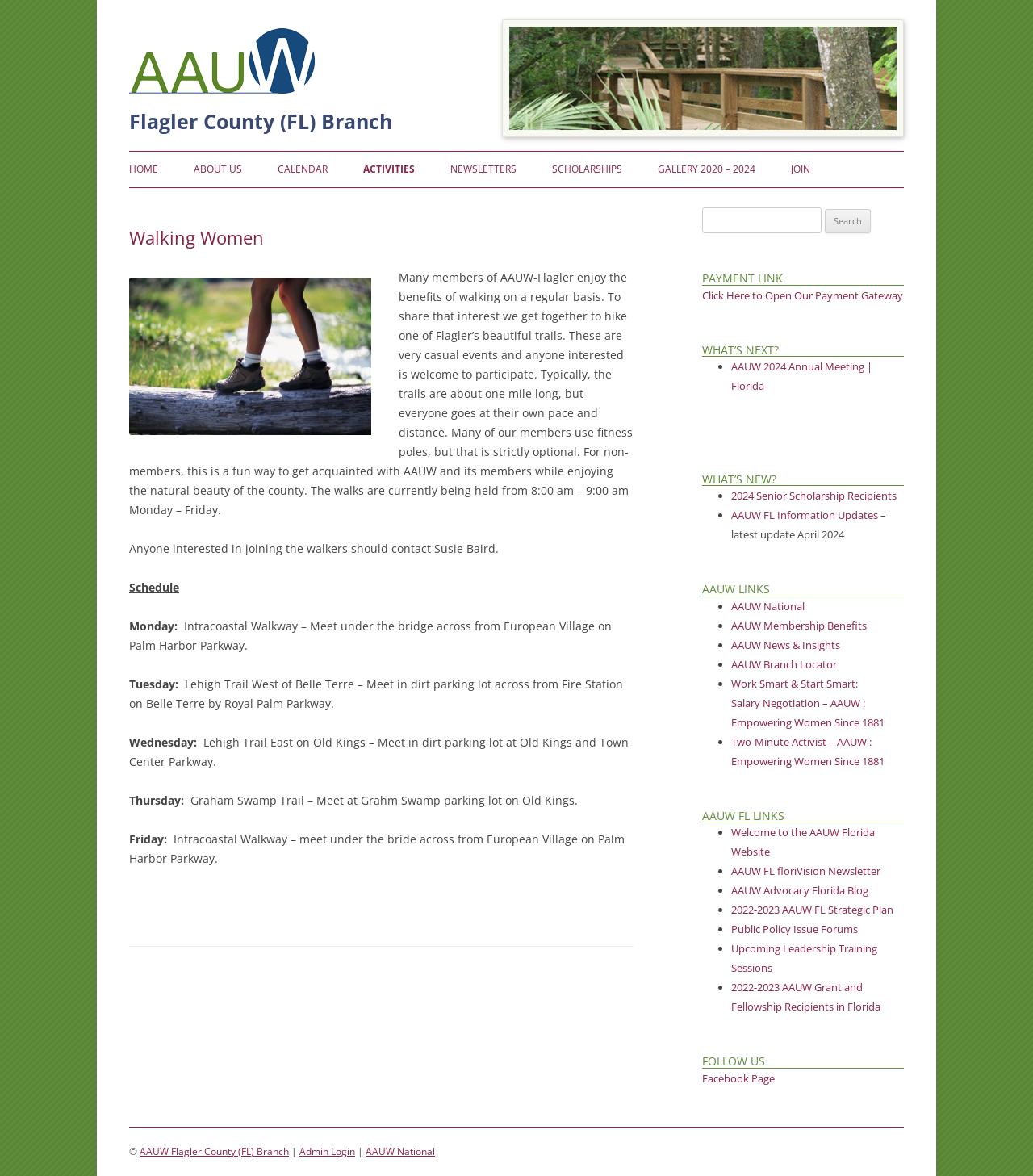What is the purpose of the Walking Women group?
Look at the image and answer with only one word or phrase.

To share interest in walking